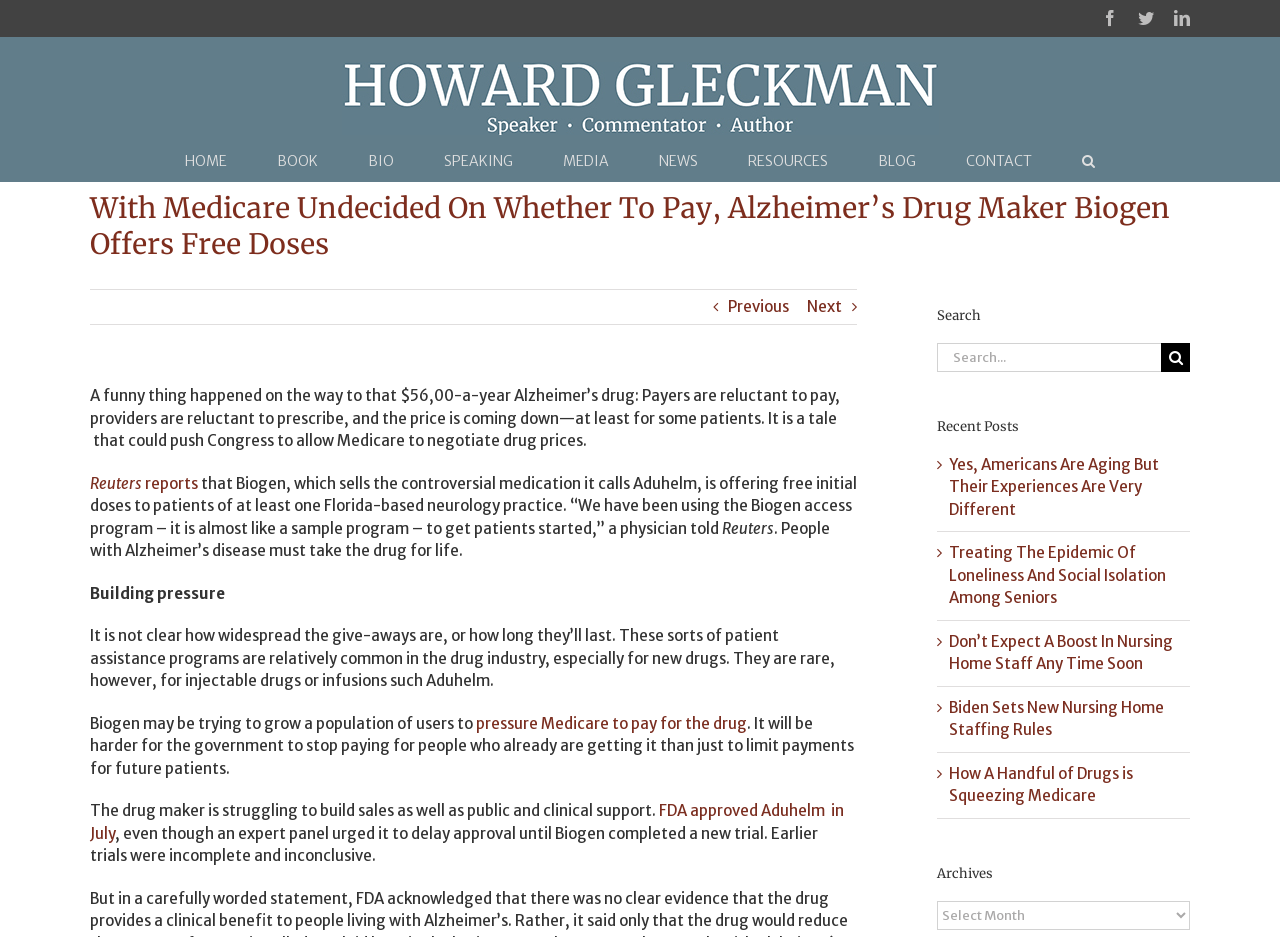Why is Biogen offering free doses of Aduhelm?
Carefully analyze the image and provide a detailed answer to the question.

According to the article, Biogen may be trying to grow a population of users to pressure Medicare to pay for the drug, as it will be harder for the government to stop paying for people who already are getting it than just to limit payments for future patients.